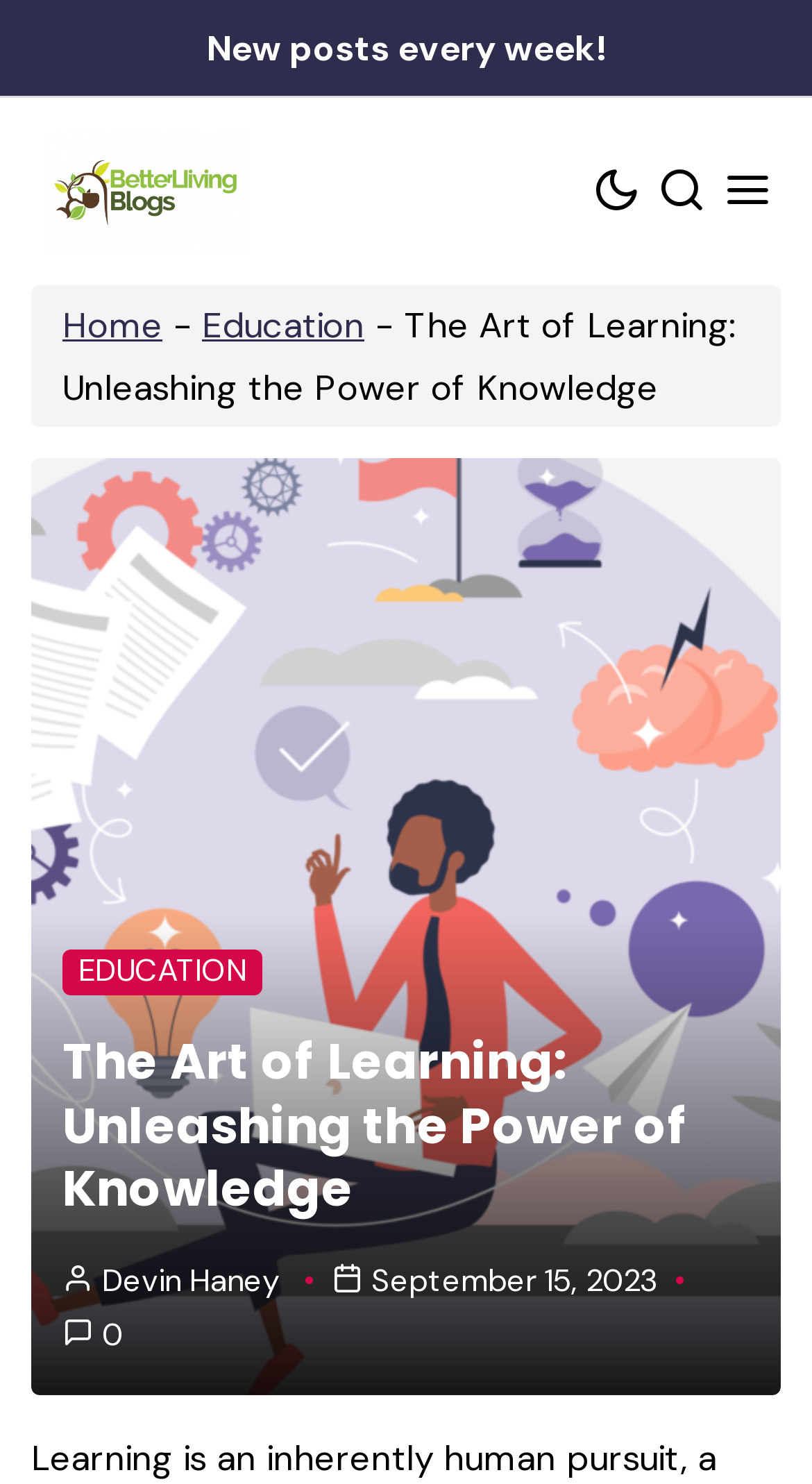How many comments does the current post have?
Using the visual information, respond with a single word or phrase.

0